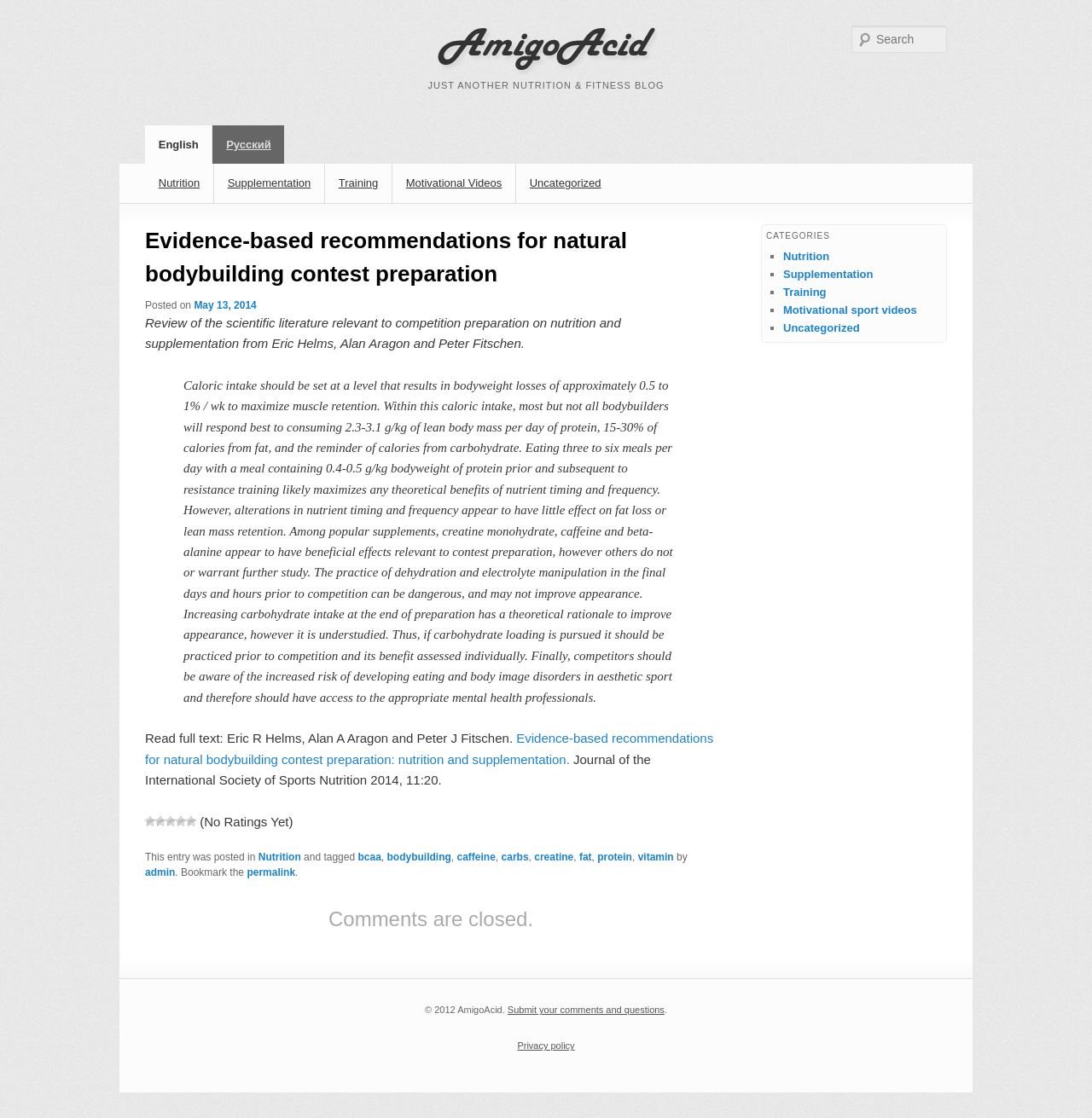Could you indicate the bounding box coordinates of the region to click in order to complete this instruction: "Submit your comments and questions".

[0.465, 0.899, 0.608, 0.908]